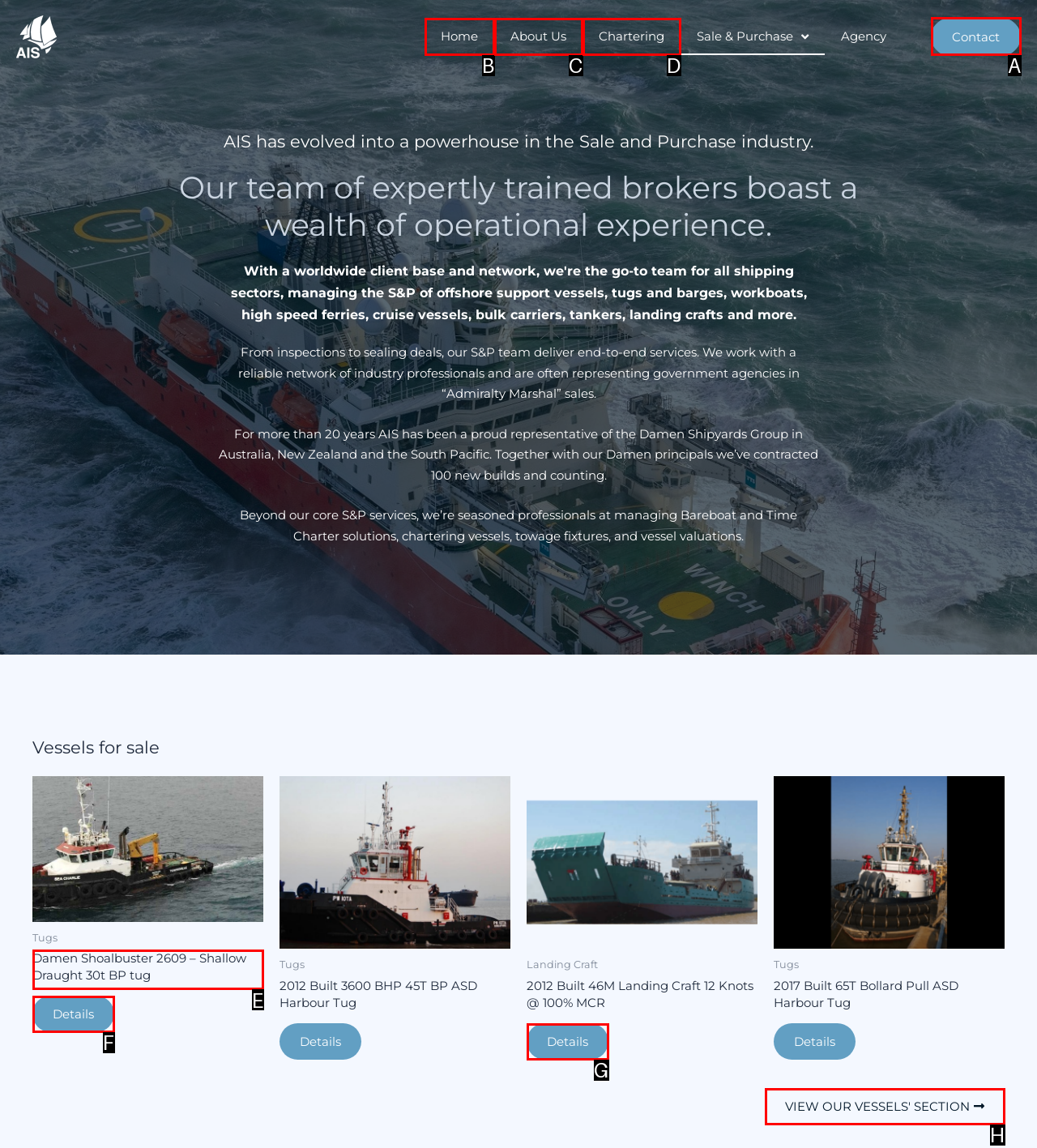From the given choices, determine which HTML element matches the description: Home. Reply with the appropriate letter.

None